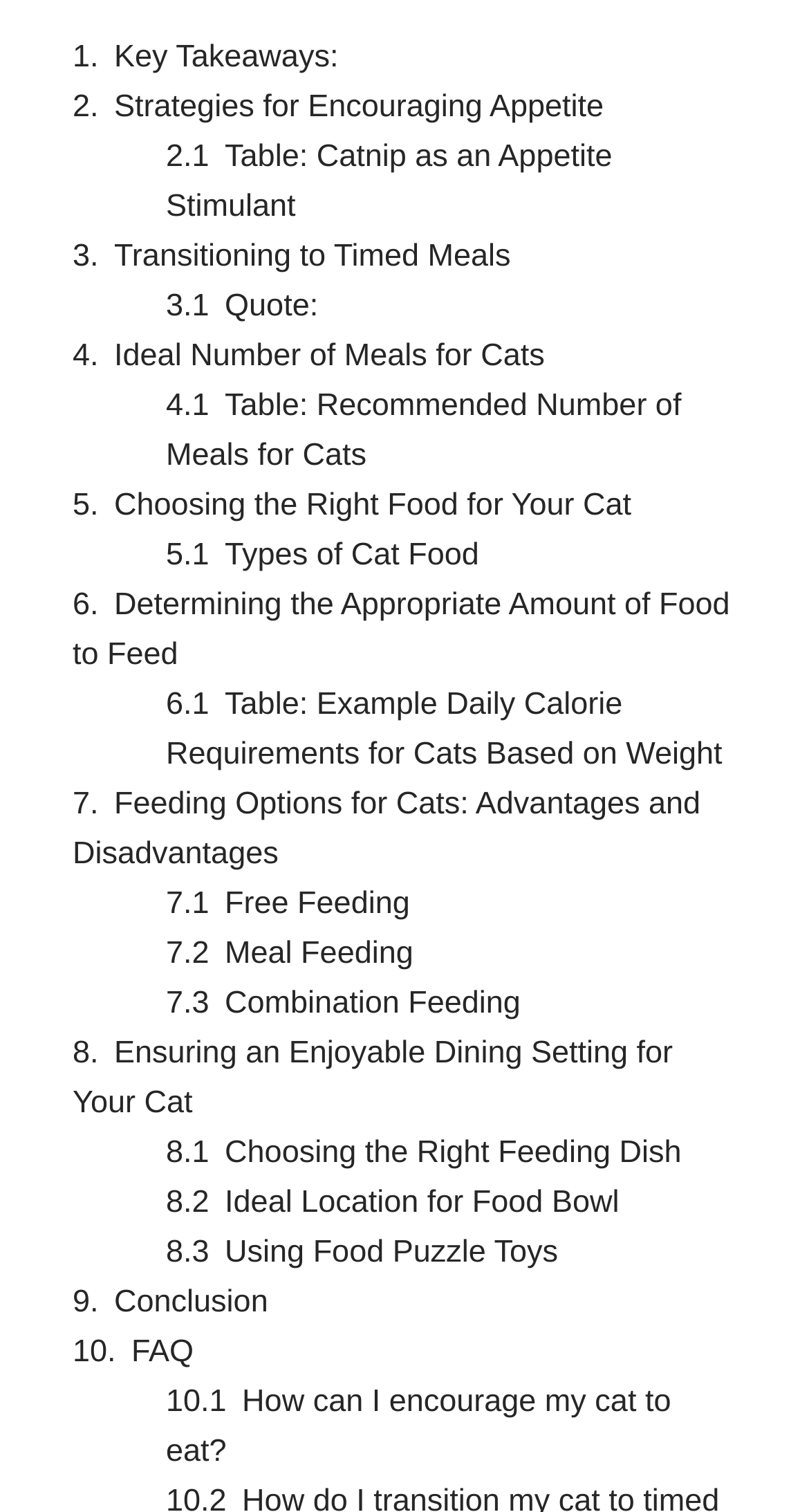Please locate the bounding box coordinates of the element that should be clicked to complete the given instruction: "Explore feeding options for cats".

[0.09, 0.52, 0.866, 0.576]